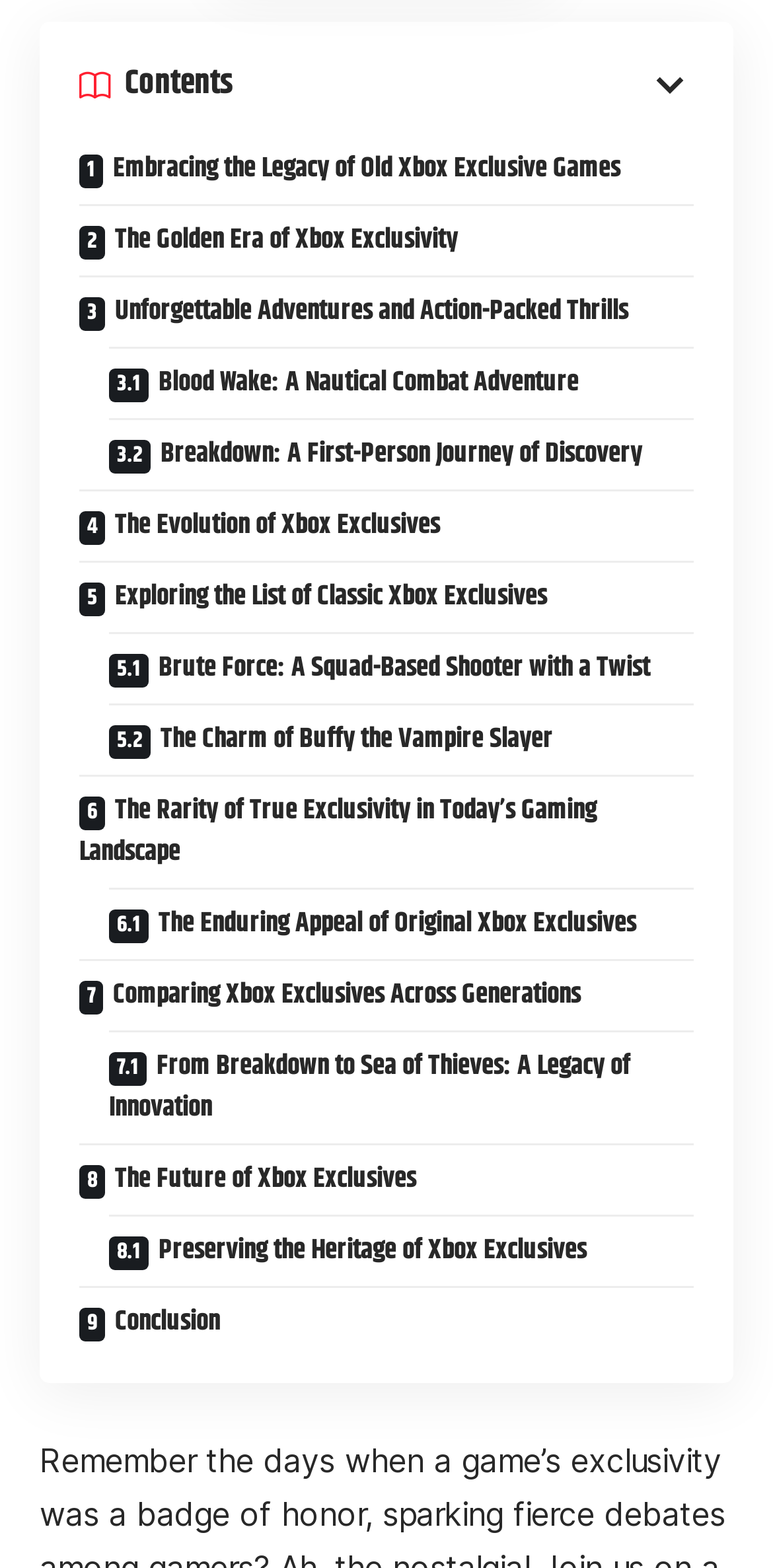Give a one-word or short phrase answer to this question: 
How many links are on this webpage?

20